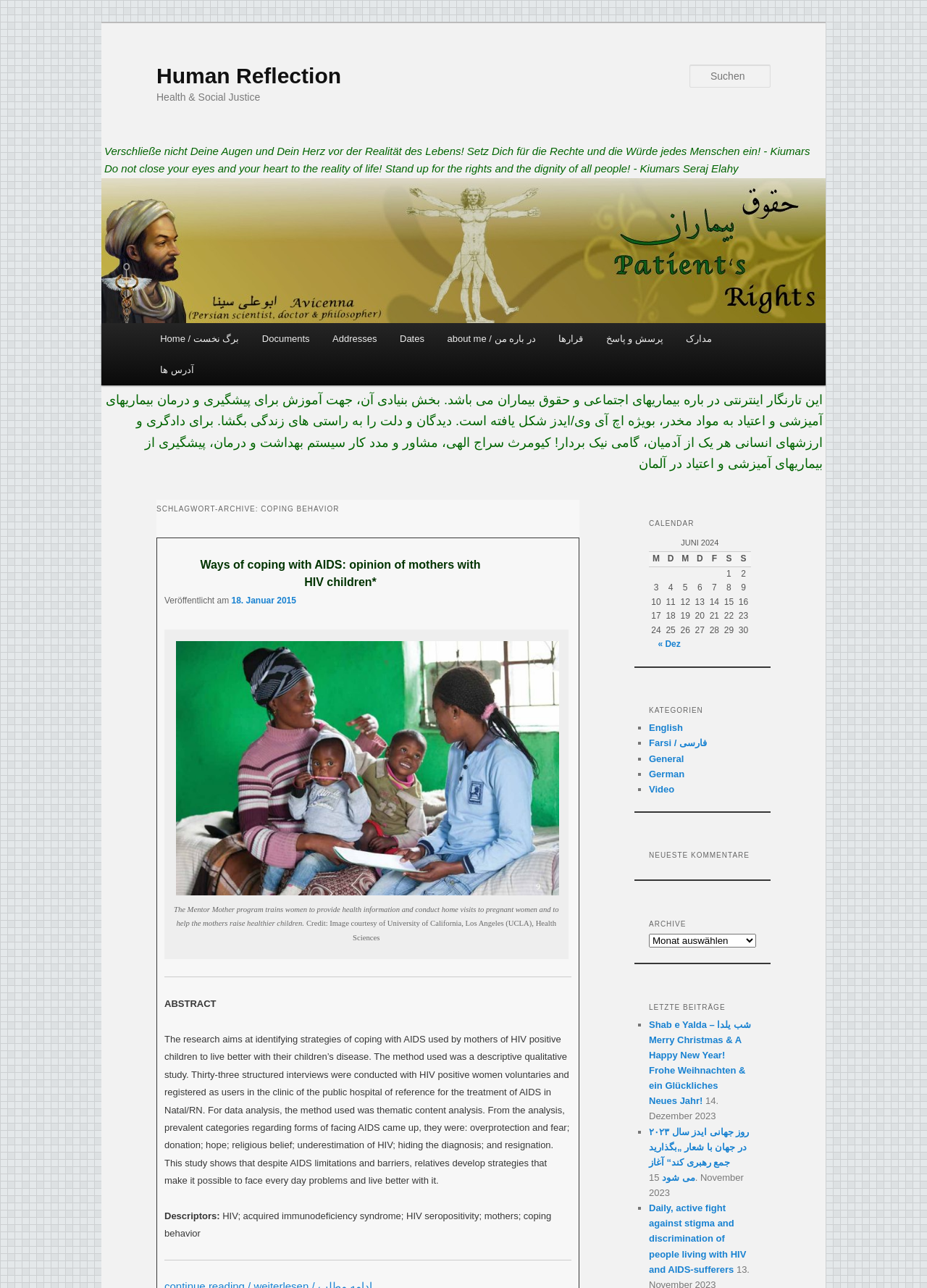What is the title of the first article in the 'SCHLAGWORT-ARCHIVE' section?
Can you offer a detailed and complete answer to this question?

The first article in the 'SCHLAGWORT-ARCHIVE' section has a heading that reads 'Ways of coping with AIDS: opinion of mothers with HIV children*', indicating that the article discusses coping mechanisms for AIDS.